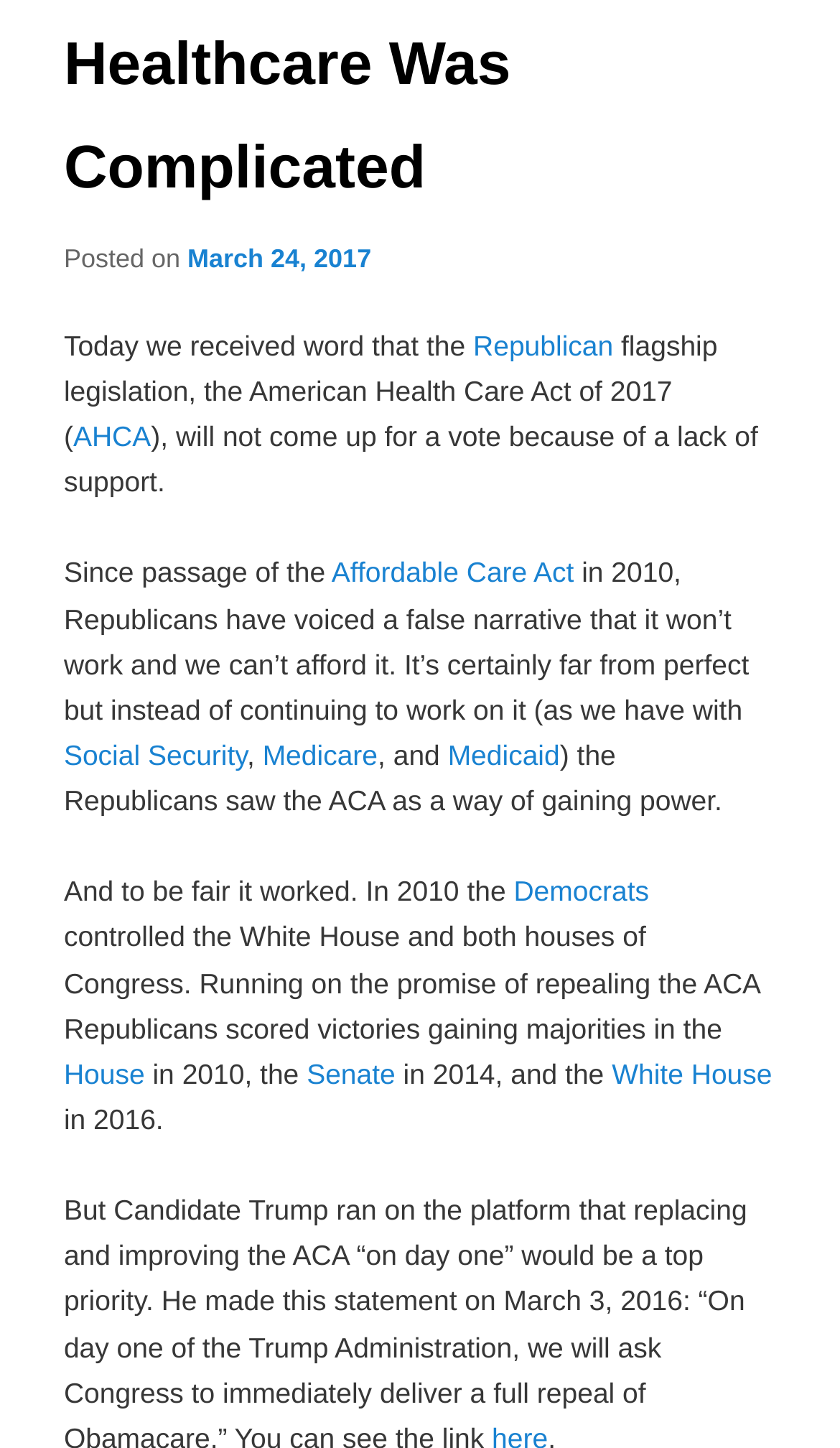Find and provide the bounding box coordinates for the UI element described with: "Affordable Care Act".

[0.395, 0.385, 0.683, 0.407]